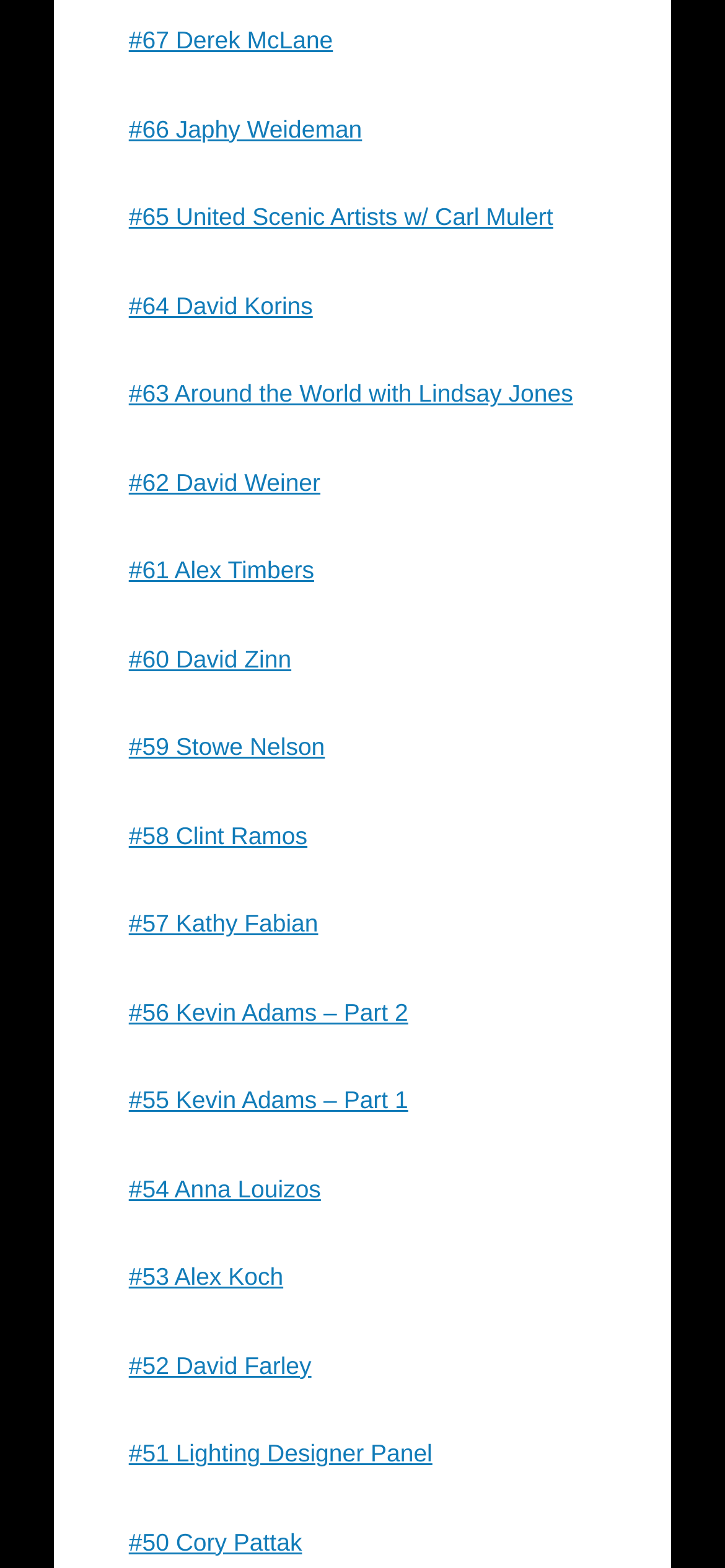What is the common prefix of the OCR text of all link elements? Analyze the screenshot and reply with just one word or a short phrase.

#